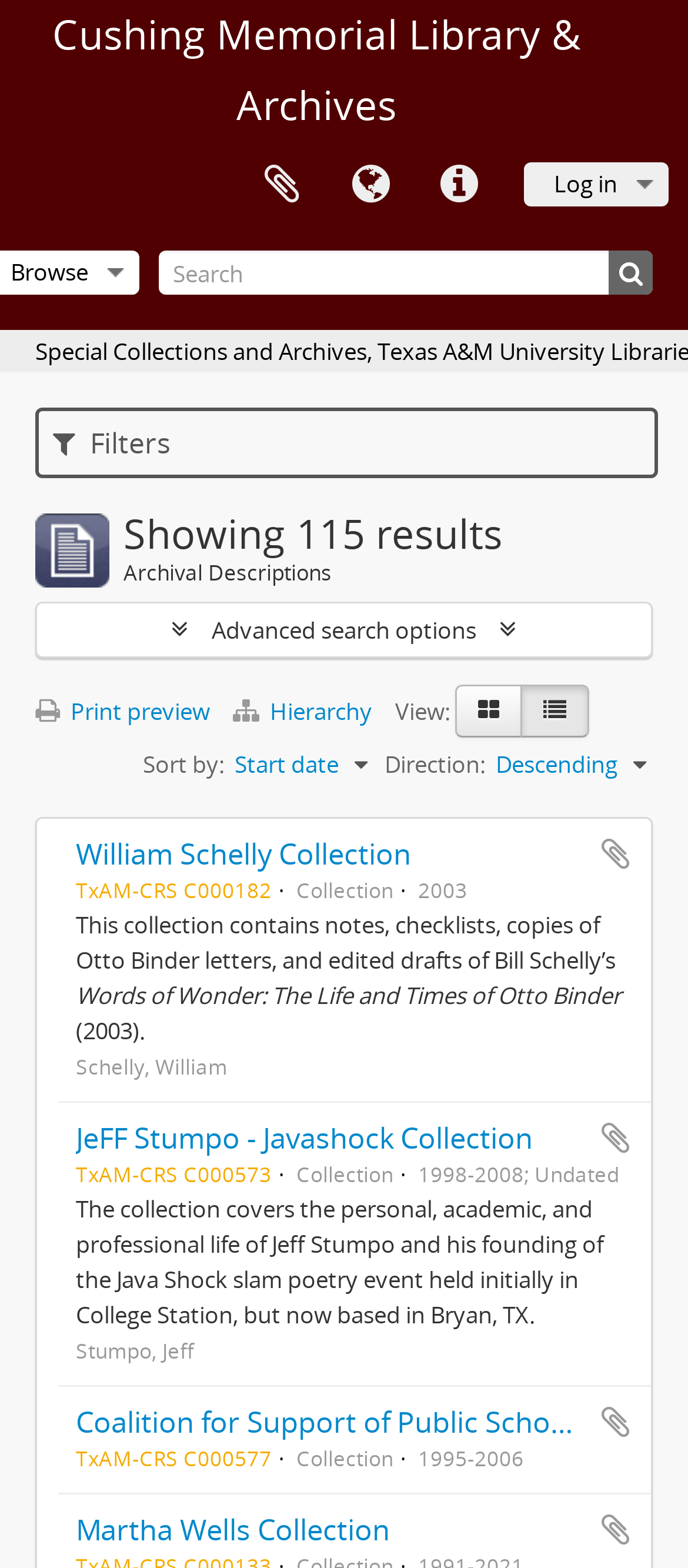Respond with a single word or phrase:
How many views are available?

2